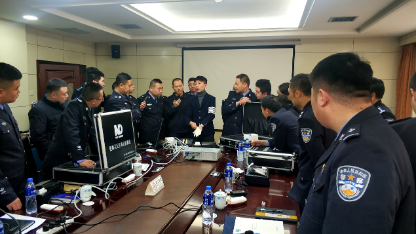Respond to the following query with just one word or a short phrase: 
What is the purpose of the conference?

To enhance anti-drug personnel skills